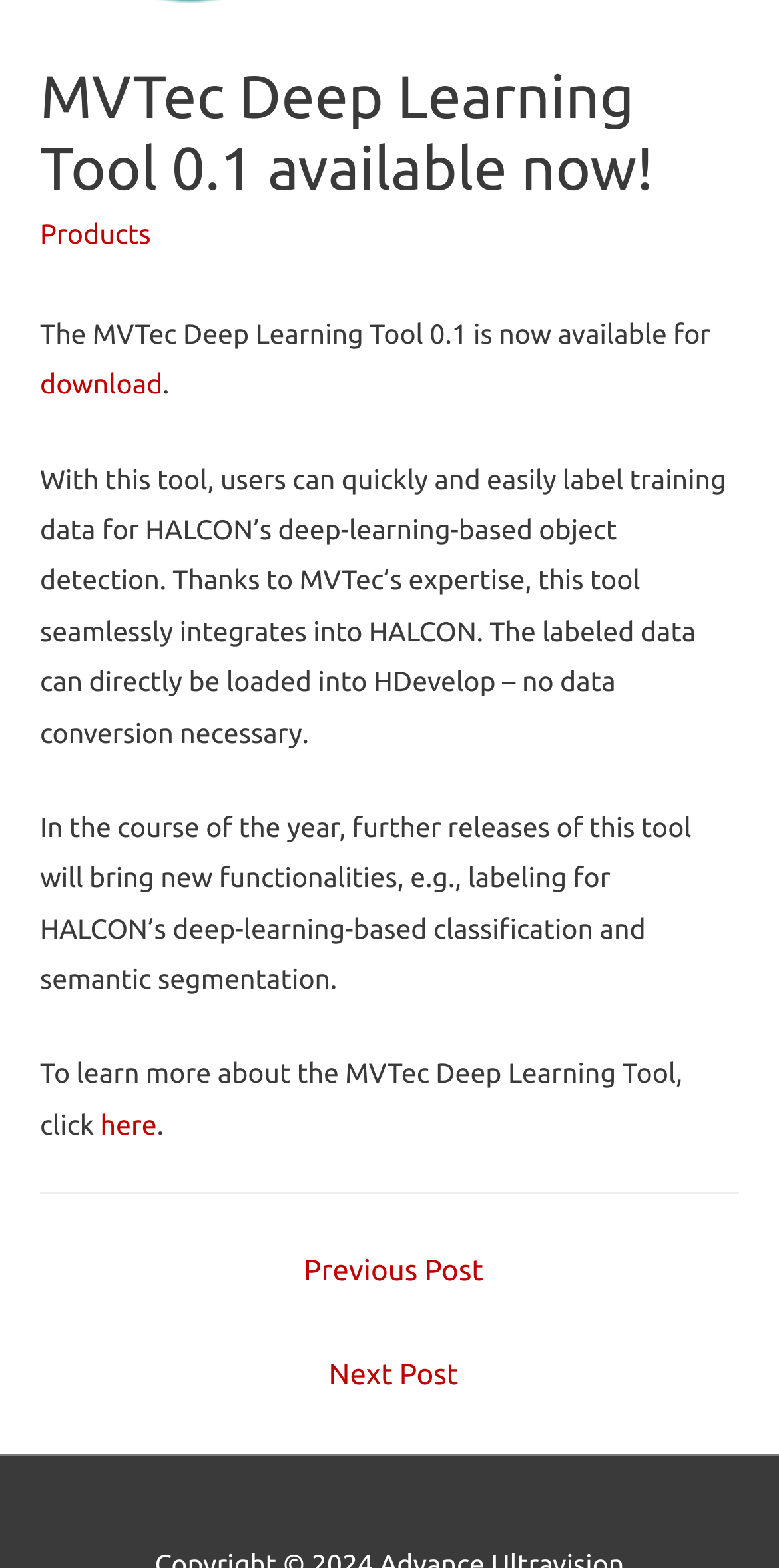Given the following UI element description: "← Previous Post", find the bounding box coordinates in the webpage screenshot.

[0.056, 0.79, 0.954, 0.833]